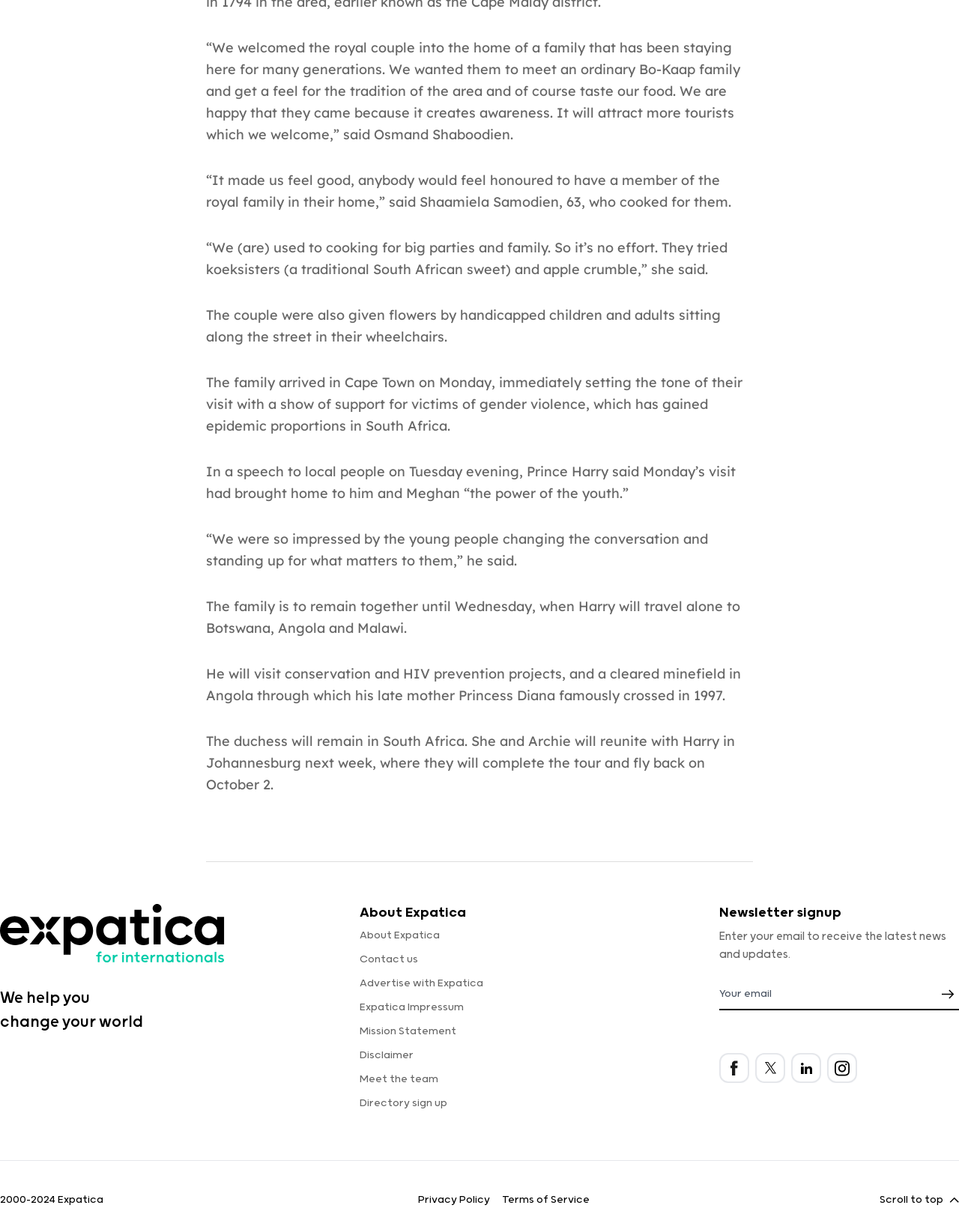Using the information from the screenshot, answer the following question thoroughly:
What is the name of the organization mentioned at the bottom of the webpage?

The webpage has a footer section that mentions the organization Expatica, along with links to its mission statement, disclaimer, and other pages.